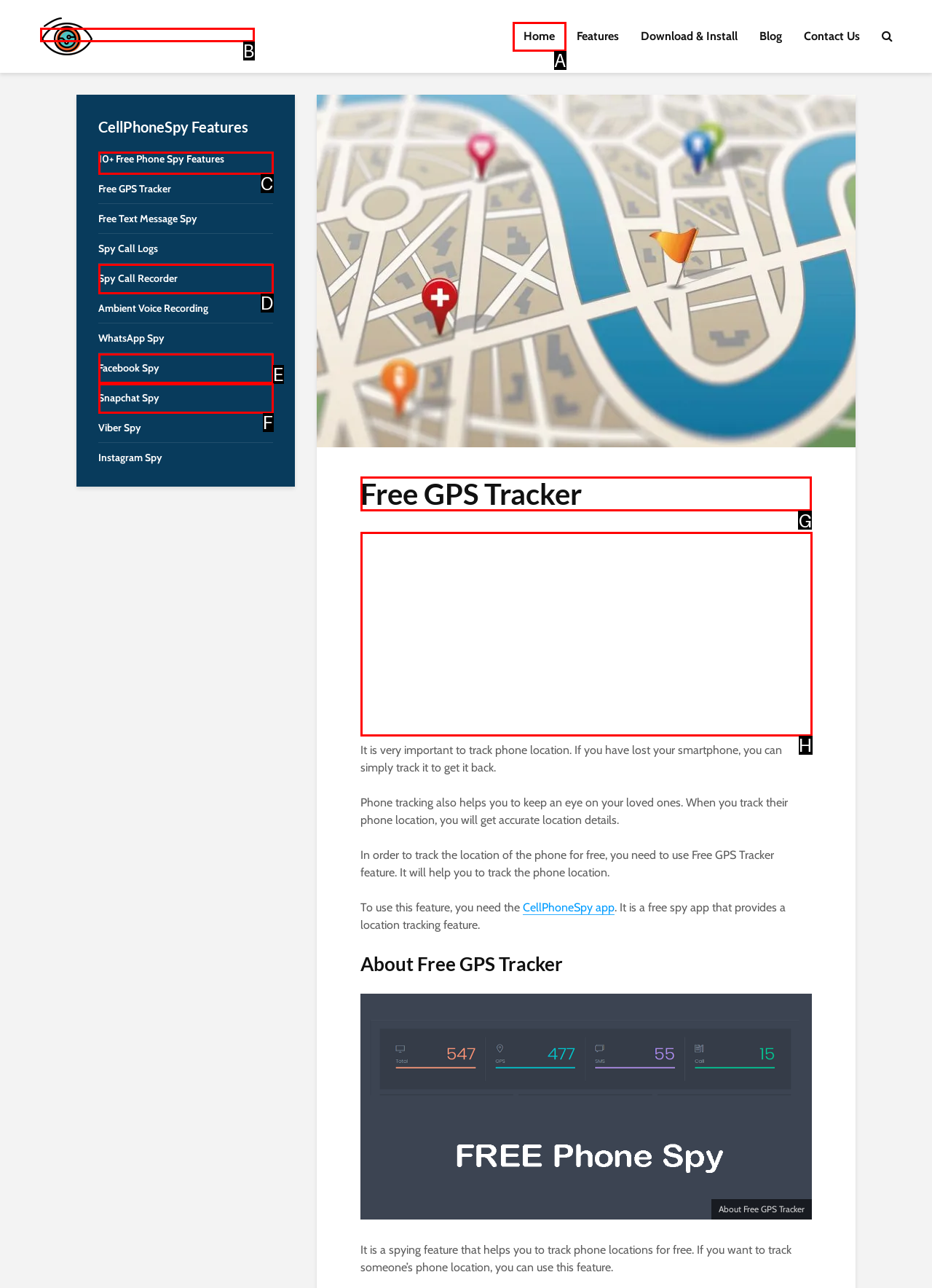Select the letter associated with the UI element you need to click to perform the following action: Learn more about Free GPS Tracker
Reply with the correct letter from the options provided.

G